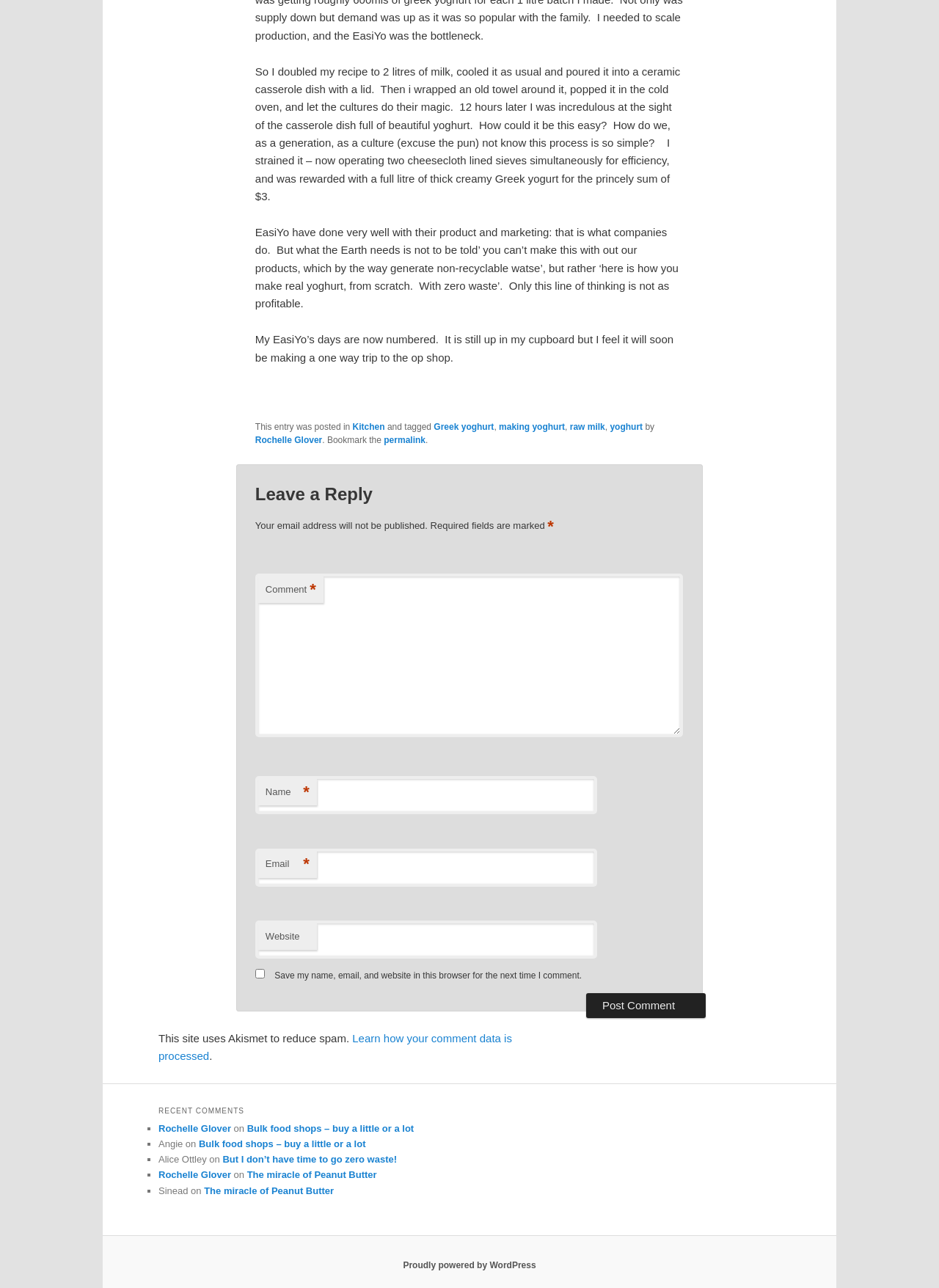Please find the bounding box coordinates of the element's region to be clicked to carry out this instruction: "Leave a comment".

[0.272, 0.375, 0.728, 0.393]